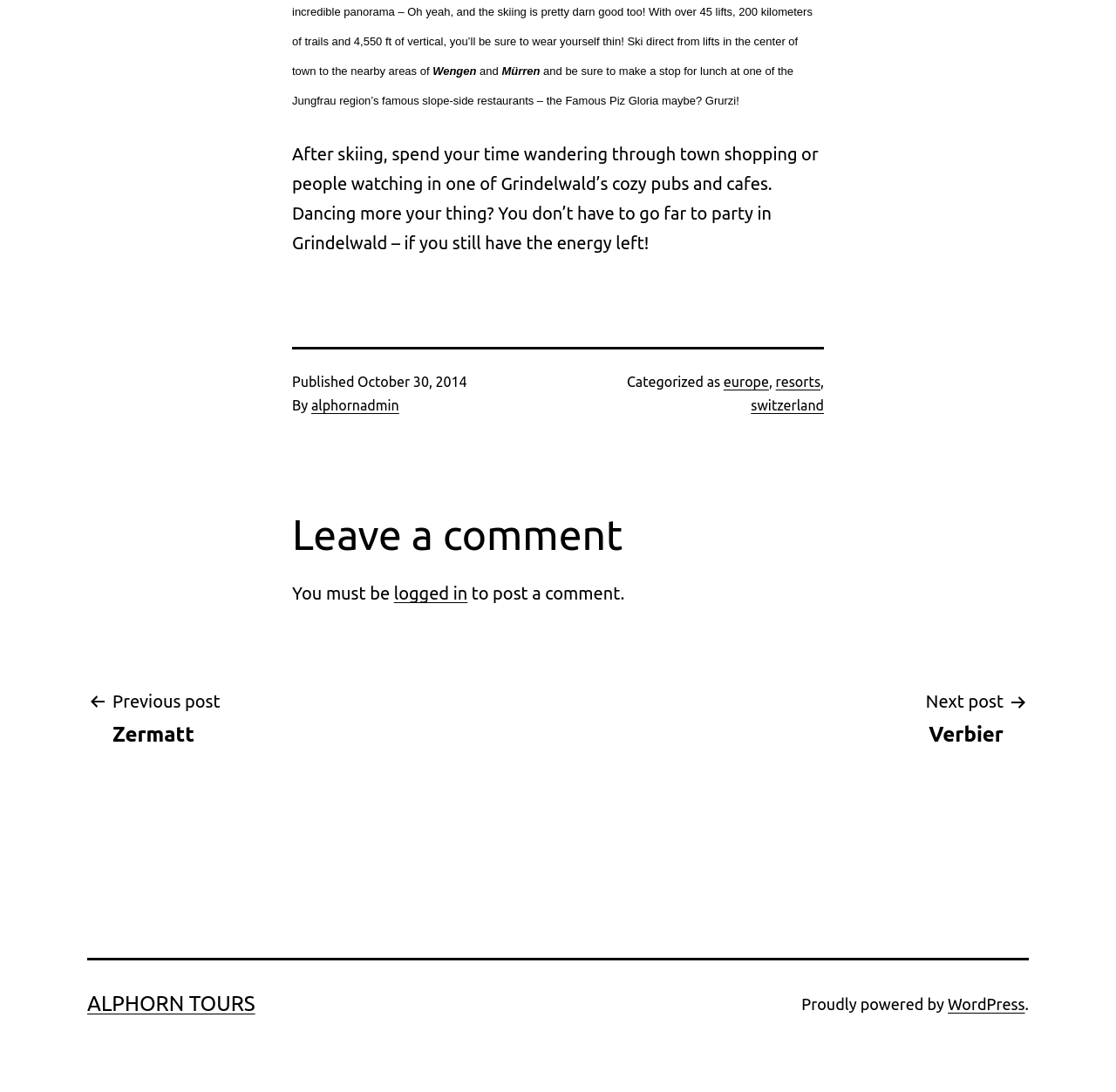Locate the bounding box coordinates of the item that should be clicked to fulfill the instruction: "Click on the link to view the category of europe".

[0.648, 0.342, 0.689, 0.356]